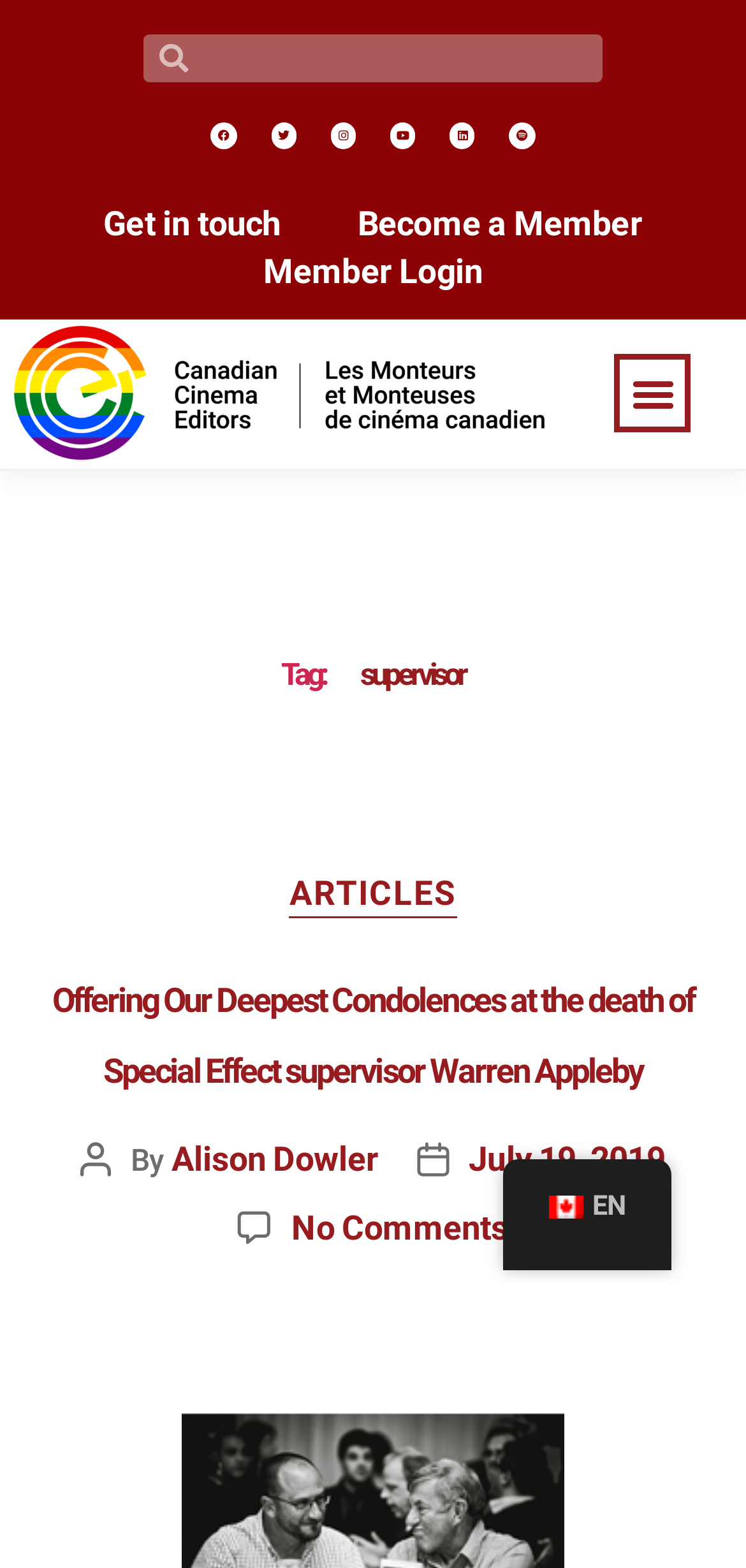Locate the coordinates of the bounding box for the clickable region that fulfills this instruction: "Search for something".

[0.192, 0.022, 0.808, 0.052]